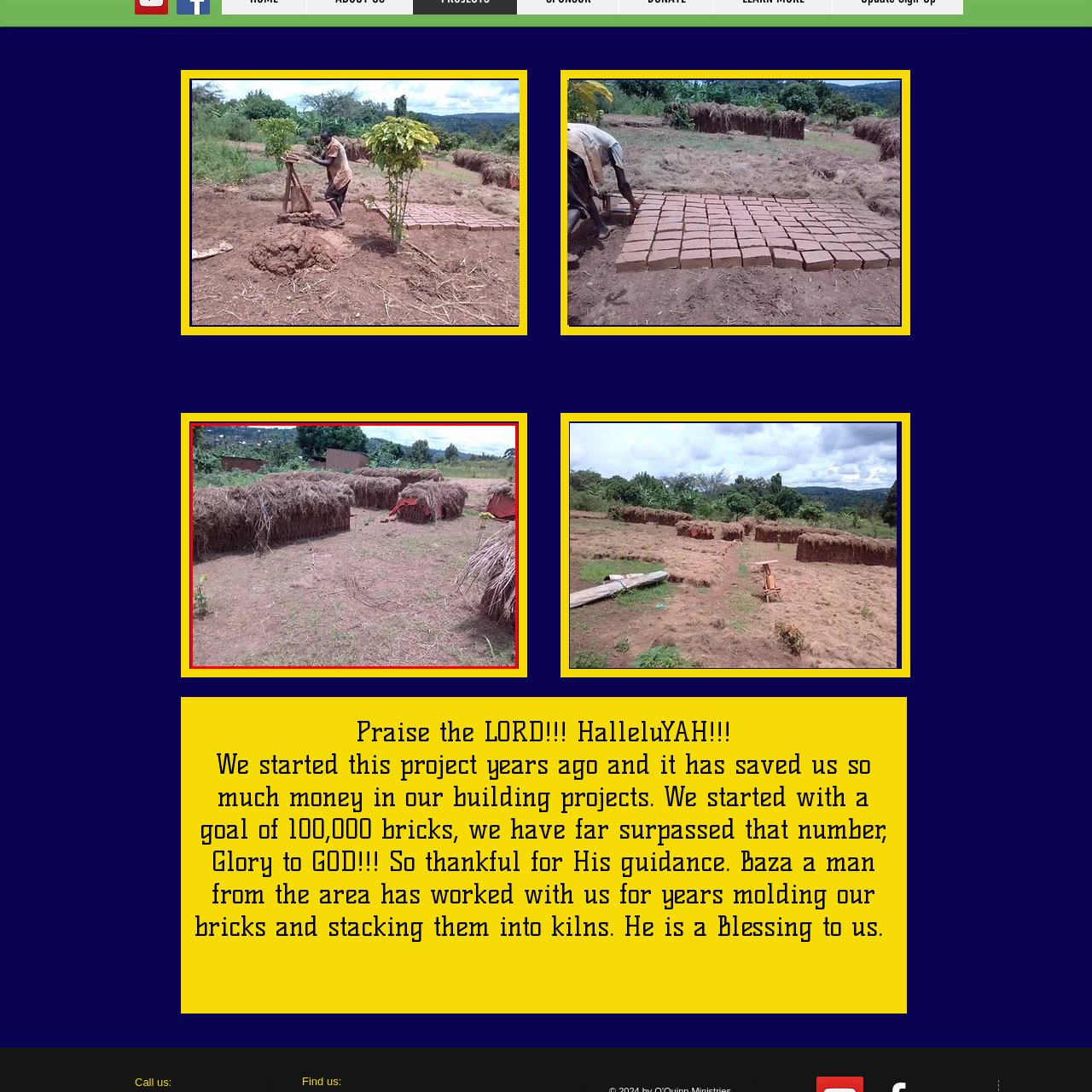Examine the content inside the red bounding box and offer a comprehensive answer to the following question using the details from the image: What materials are used in the structures?

According to the caption, the structures are made of brick and are partially covered with straw, which highlights the integration of traditional building techniques with natural materials in a rural community.